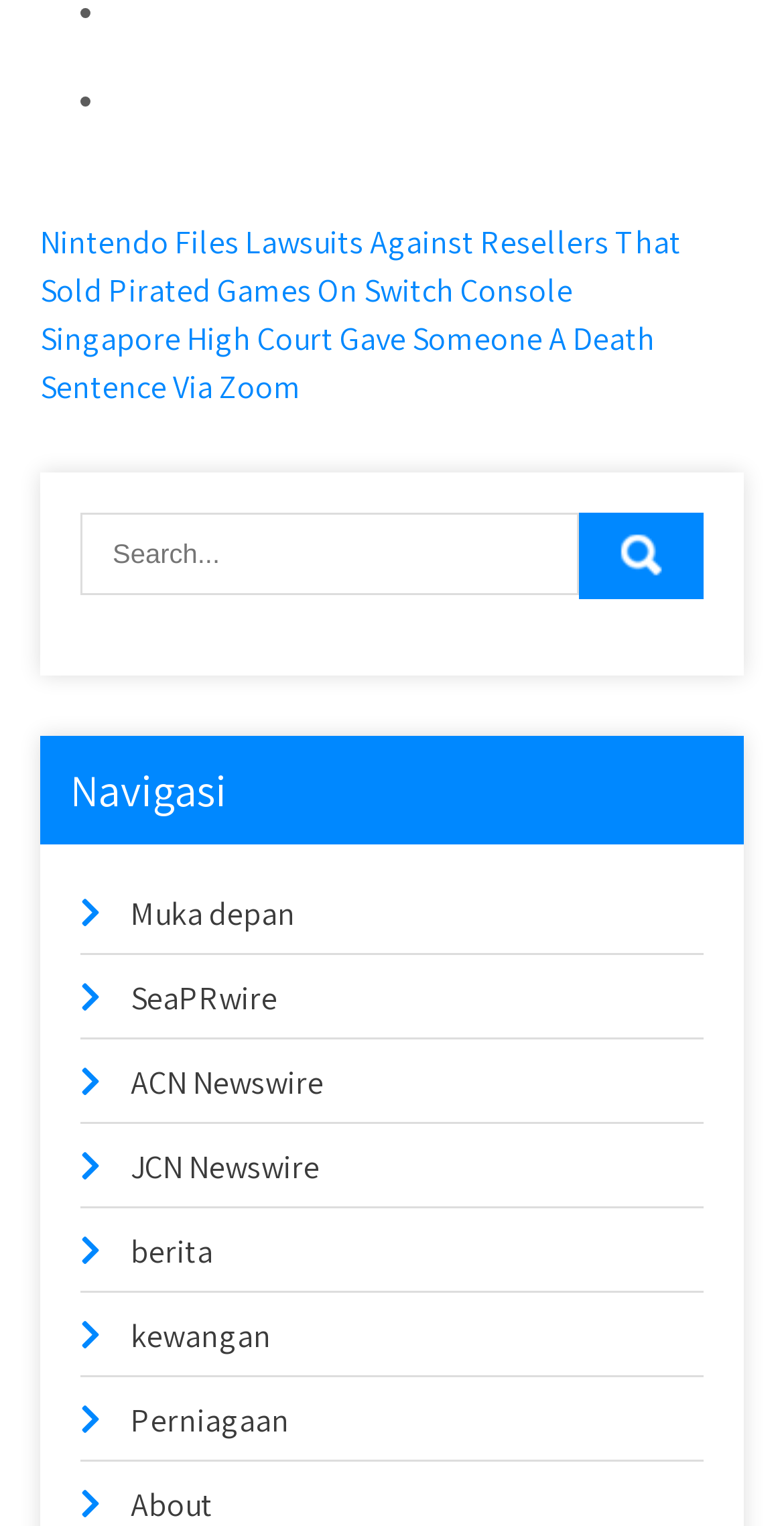Determine the bounding box coordinates of the element that should be clicked to execute the following command: "Check SeaPRwire".

[0.167, 0.64, 0.354, 0.668]